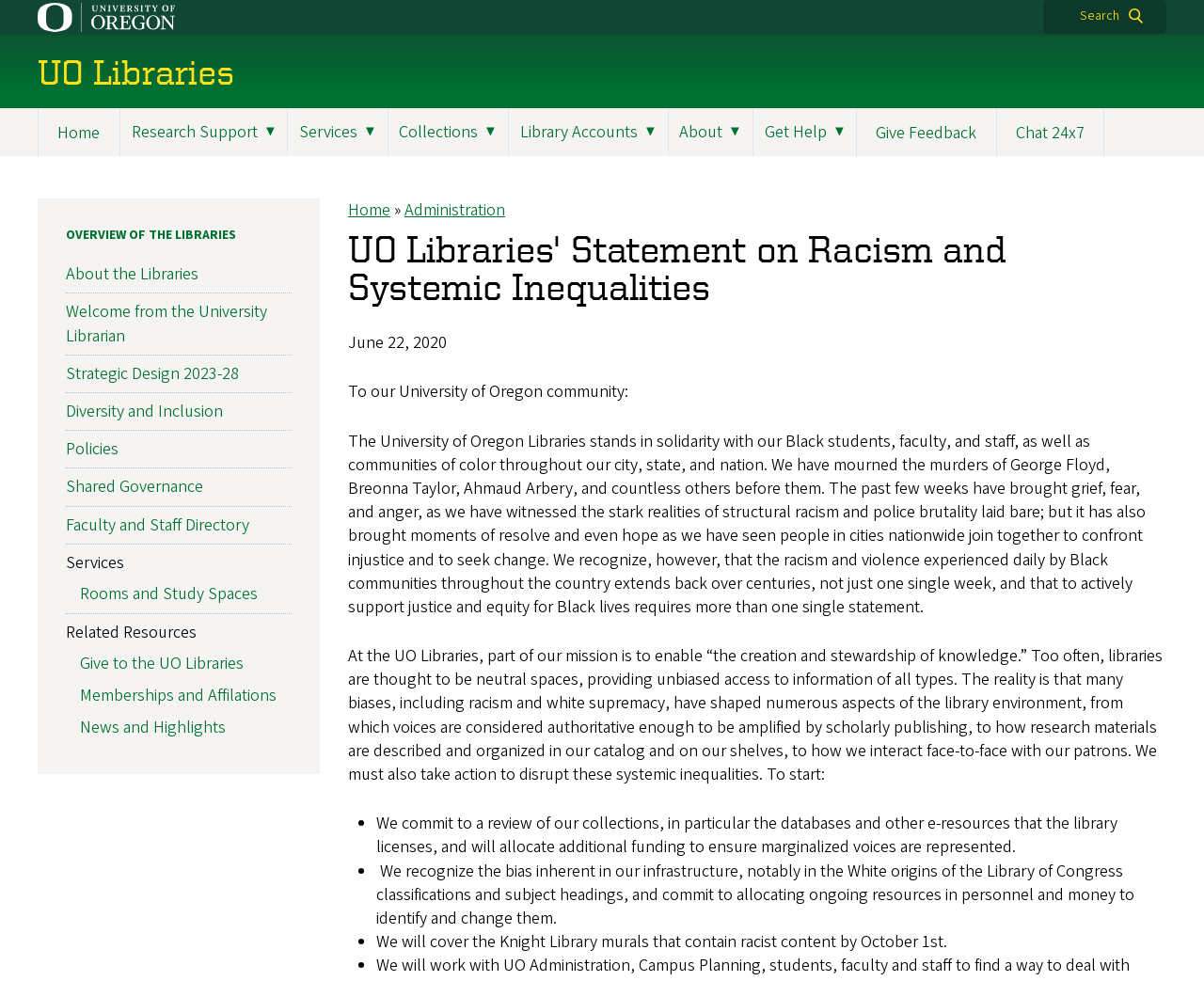Give a one-word or short-phrase answer to the following question: 
What is the date of the statement?

June 22, 2020